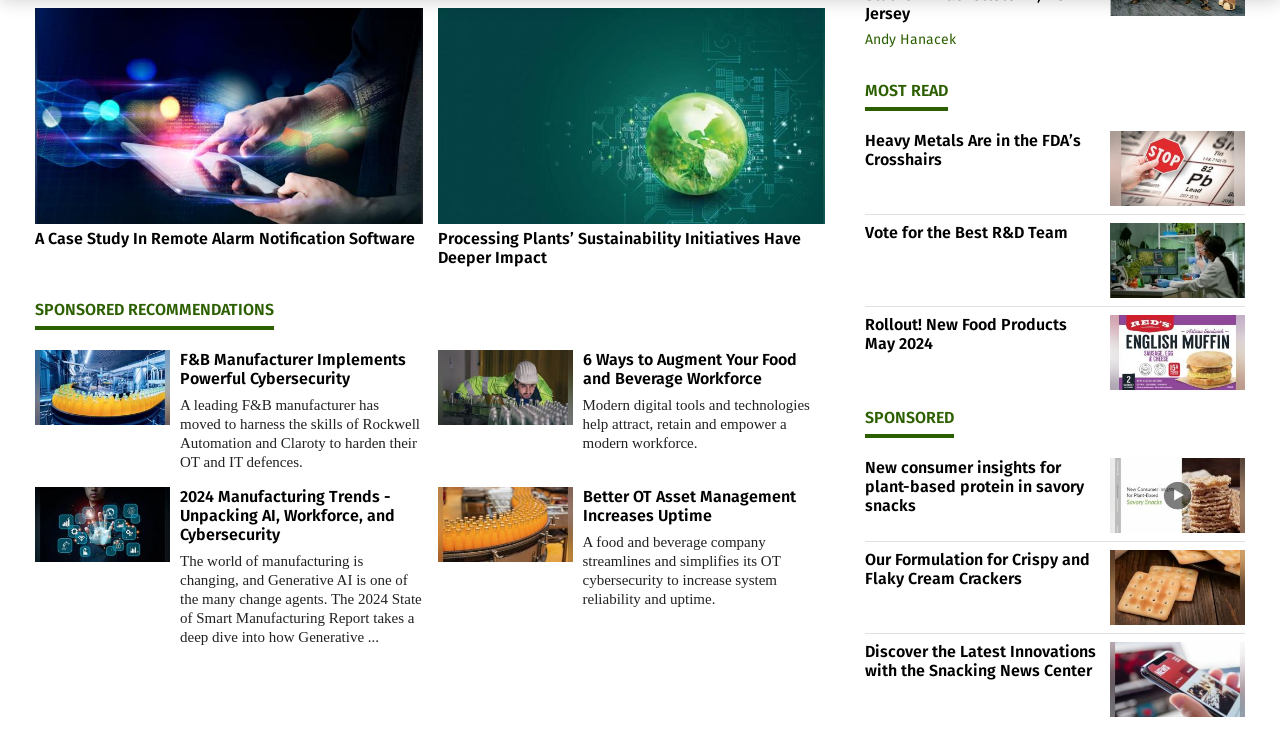Determine the bounding box coordinates for the clickable element required to fulfill the instruction: "Discover the Latest Innovations with the Snacking News Center". Provide the coordinates as four float numbers between 0 and 1, i.e., [left, top, right, bottom].

[0.676, 0.854, 0.859, 0.904]